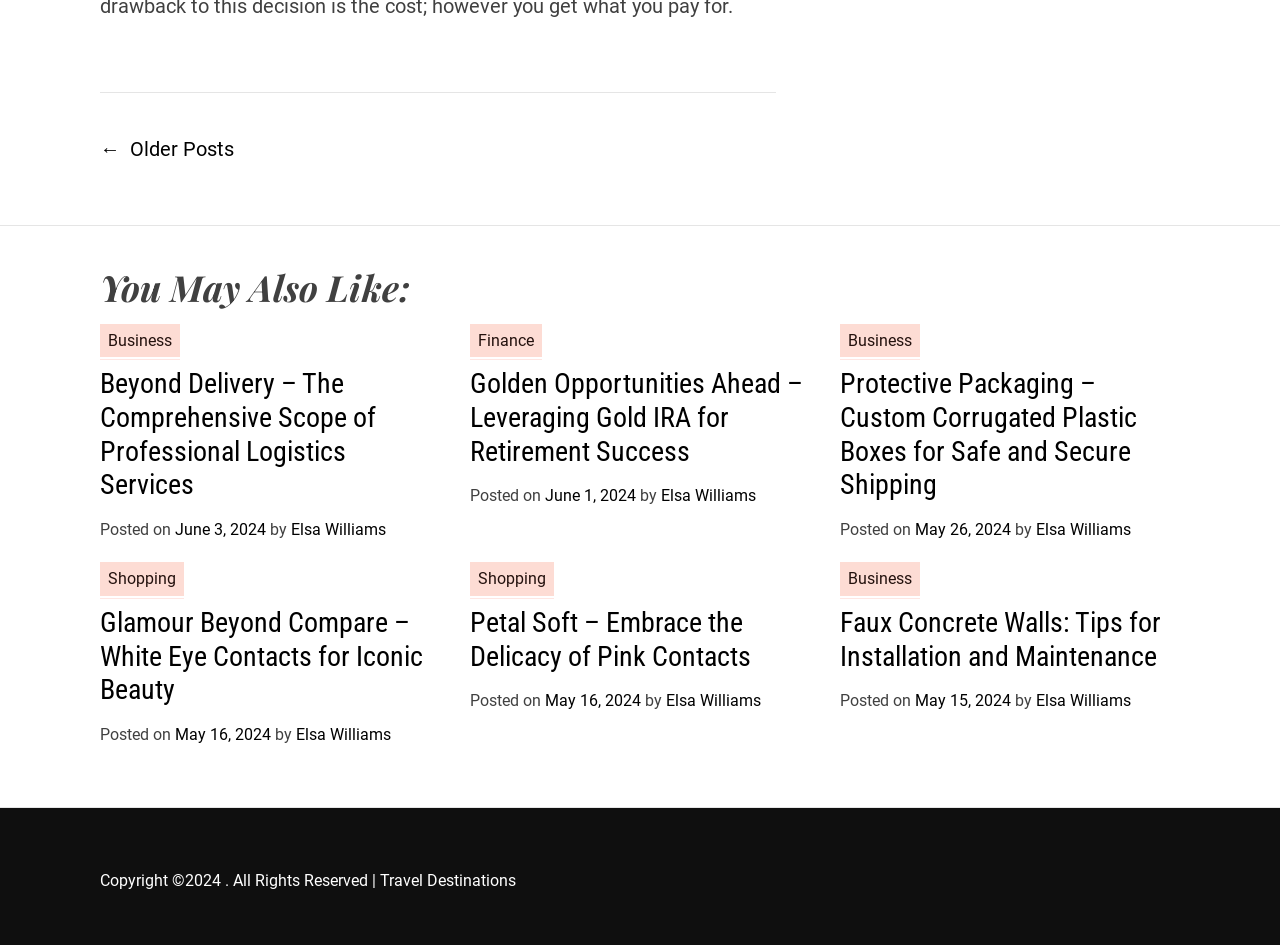Identify the coordinates of the bounding box for the element described below: "May 16, 2024May 21, 2024". Return the coordinates as four float numbers between 0 and 1: [left, top, right, bottom].

[0.137, 0.767, 0.212, 0.787]